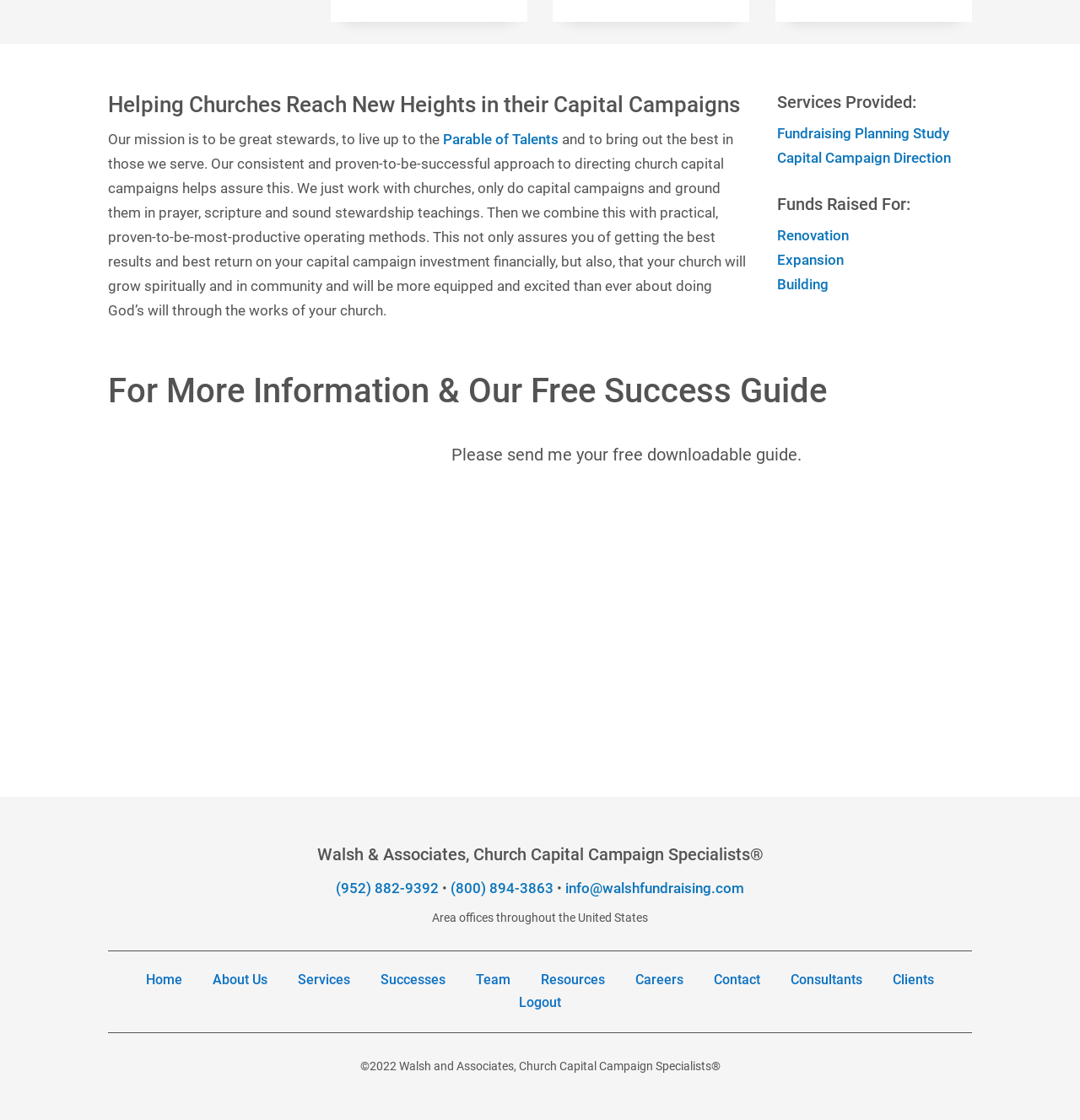Please identify the coordinates of the bounding box that should be clicked to fulfill this instruction: "Click the 'Fundraising Planning Study' link".

[0.72, 0.111, 0.879, 0.126]